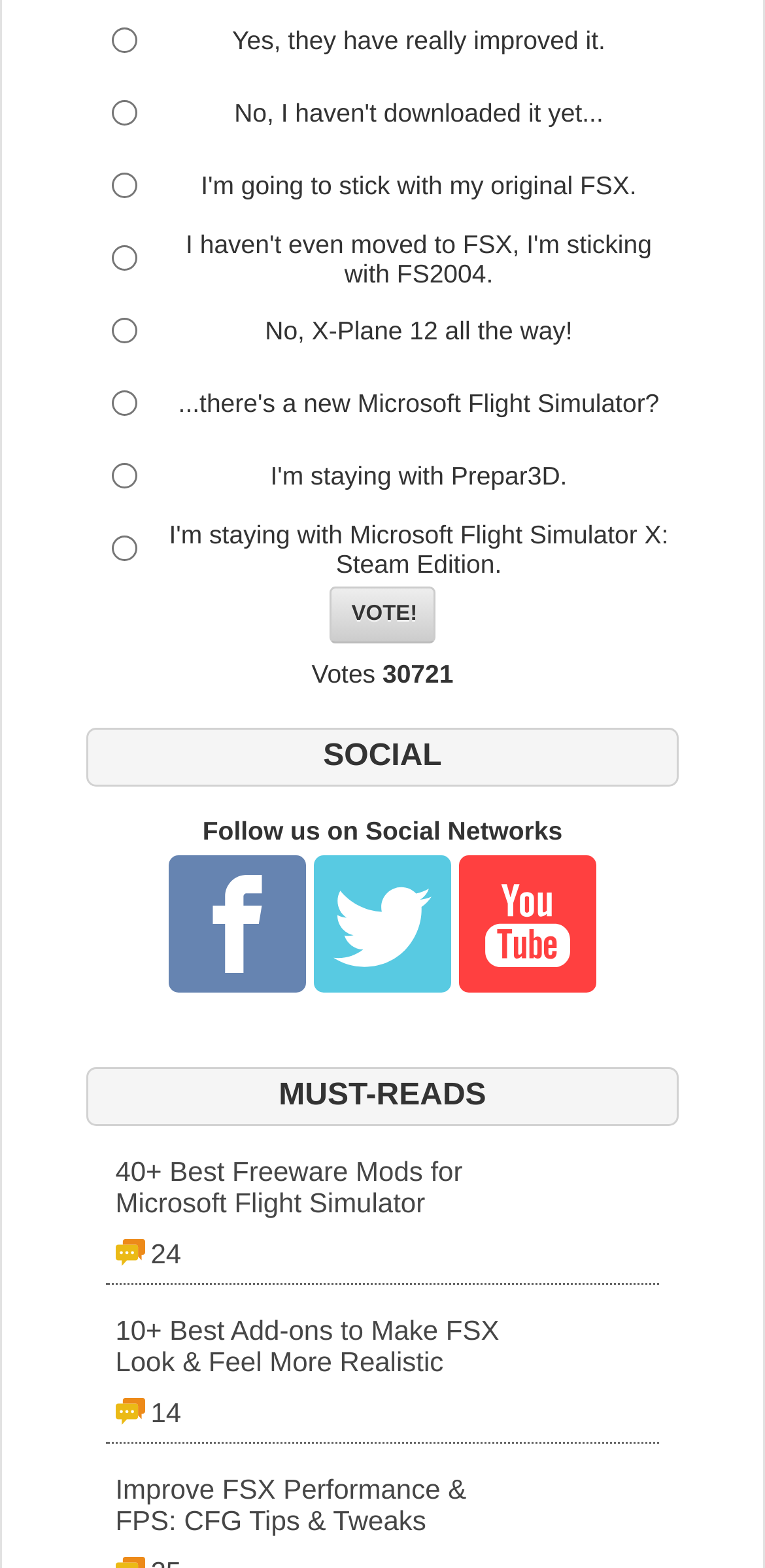Extract the bounding box of the UI element described as: "clive".

None